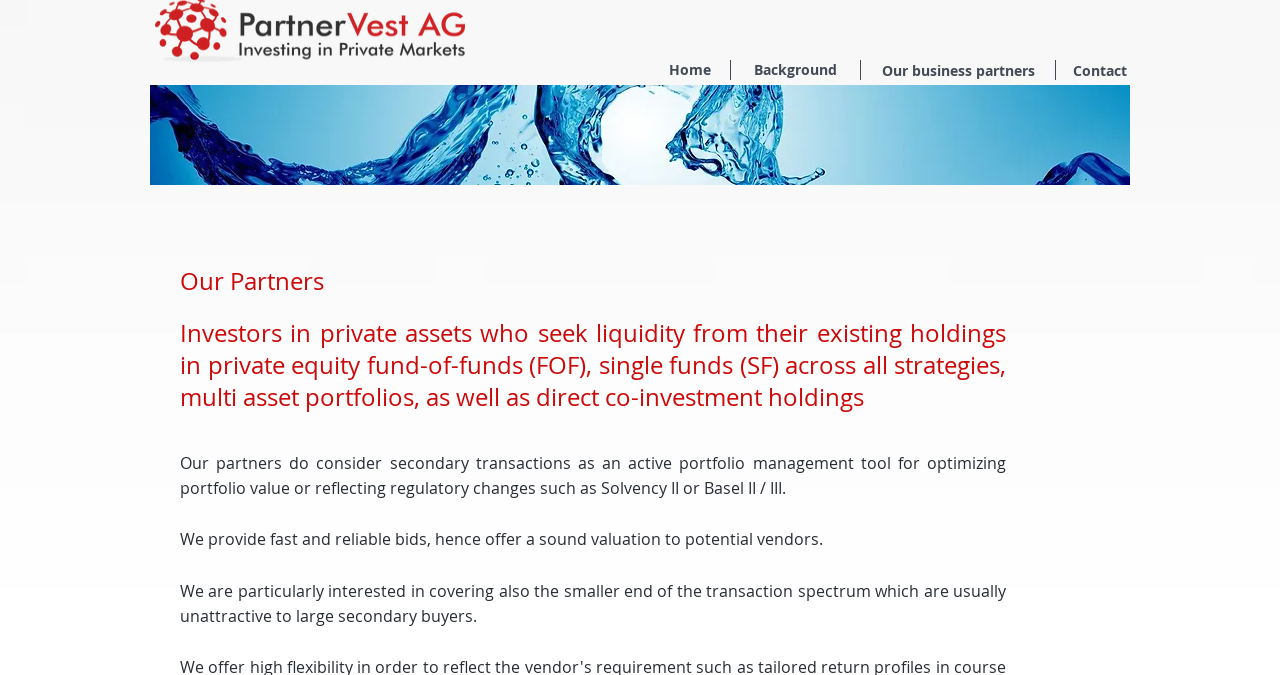Give a complete and precise description of the webpage's appearance.

The webpage is about PartnerVest AG, a company focused on secondaries. At the top, there is a navigation menu with four links: "Home", "Background", "Our business partners", and "Contact", aligned horizontally and centered. 

Below the navigation menu, there is a heading "Our Partners" that spans across most of the page width. Following this heading, there is a brief description of the company's focus, which is on investors in private assets seeking liquidity from their existing holdings. 

The main content of the page is divided into three paragraphs. The first paragraph explains how the company's partners consider secondary transactions as an active portfolio management tool. The second paragraph highlights the company's ability to provide fast and reliable bids, offering a sound valuation to potential vendors. The third paragraph mentions the company's interest in covering smaller transactions that are usually unattractive to large secondary buyers.